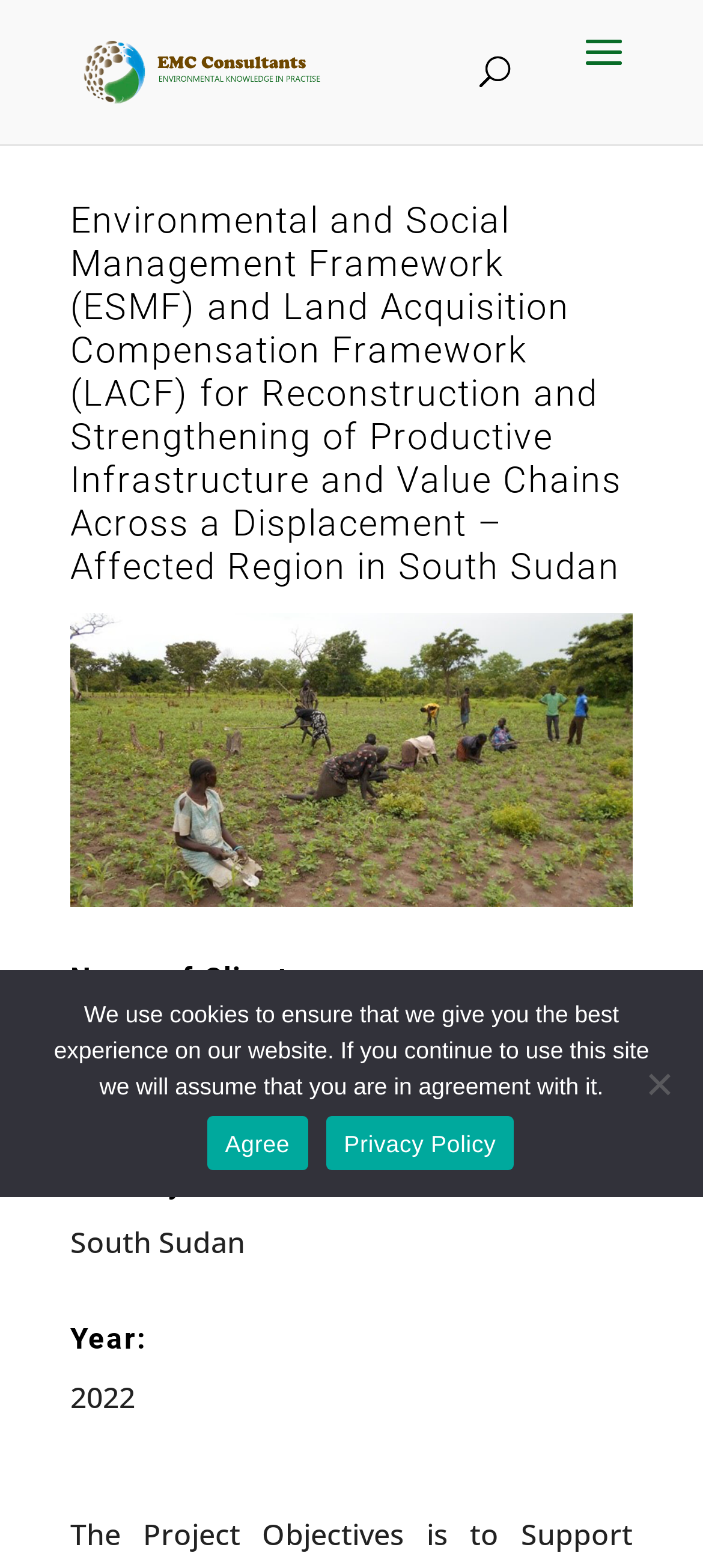Describe the webpage meticulously, covering all significant aspects.

The webpage is about the Environmental and Social Management Framework (ESMF) and Land Acquisition Compensation Framework (LACF) for Reconstruction and Strengthening of Productive Infrastructure and Value Chains Across a Displacement-Affected Region in South Sudan. 

At the top left, there is a link to "EMC Consultants" accompanied by an image with the same name. Below this, there is a search bar spanning across the top of the page. 

The main content of the webpage is divided into sections, each with a heading. The first heading is the title of the project, which is the same as the title of the webpage. Below this, there is a large image taking up most of the width of the page. 

The next section has a heading "Name of Client:", followed by the text "Agency for Technical Cooperation and Development (ACTED) | KfW". This is followed by another section with a heading "Country:", which lists "South Sudan" as the country. 

The next section has a heading "Year:", which lists "2022" as the year. 

At the bottom of the page, there is a dialog box with a "Cookie Notice" that informs users about the use of cookies on the website. The dialog box has a message, two links ("Agree" and "Privacy Policy"), and a "No" button.